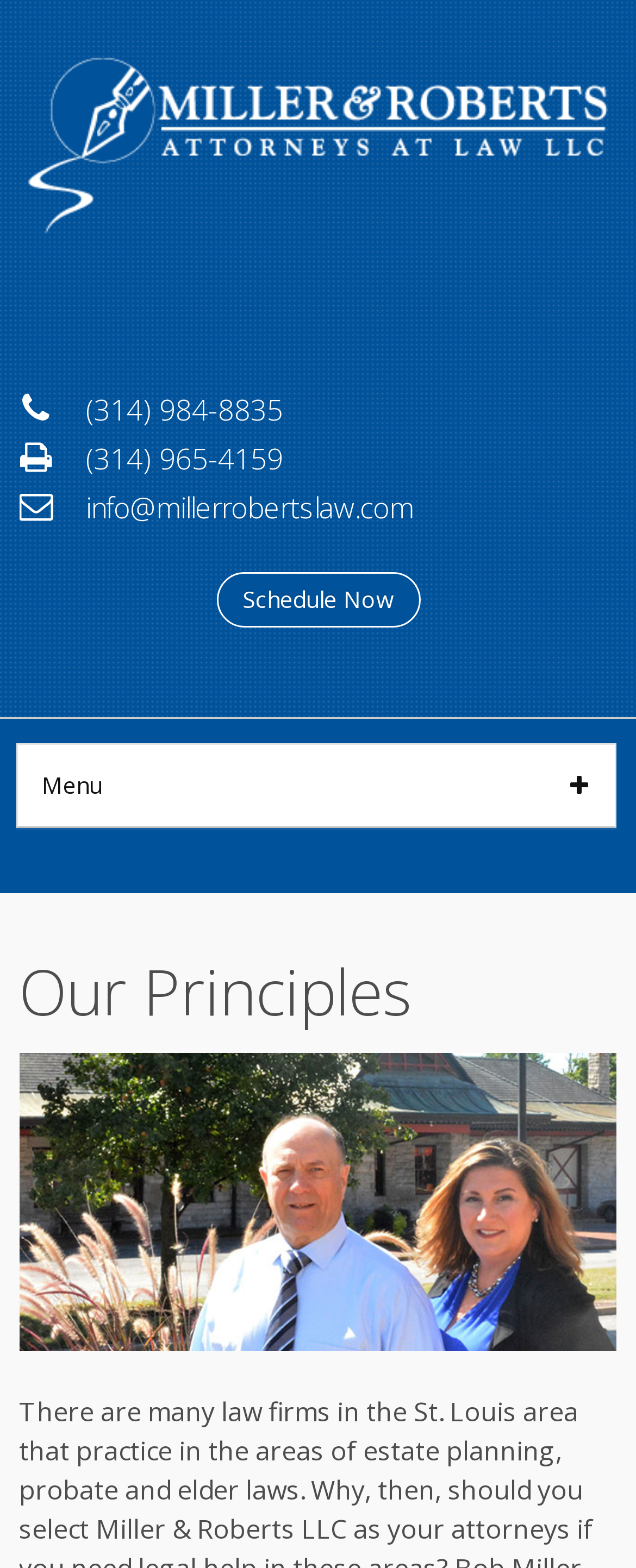Describe the webpage meticulously, covering all significant aspects.

The webpage appears to be the homepage of Miller and Roberts Law, a law firm based in St. Louis and St. Charles. At the top of the page, there is a logo of the law firm, accompanied by a link to the firm's name. Below the logo, there are three rows of contact information, including phone numbers and an email address, each with a corresponding icon.

To the right of the contact information, there is a "Schedule Now" button. Below this button, there is a menu with links to various sections of the website, including "Home", "Our Firm", "Our Principles", and others.

The menu is divided into sections, with "Our Firm" and "Our Services" being two of the main categories. Under "Our Services", there are links to specific services offered by the law firm, such as "Estate Planning", "Business Services", "Real Estate", and "Probate and Estate Administration".

At the very bottom of the page, there is a link to "Our Team". Above this link, there is a heading that says "Our Principles", and an image that spans the width of the page.